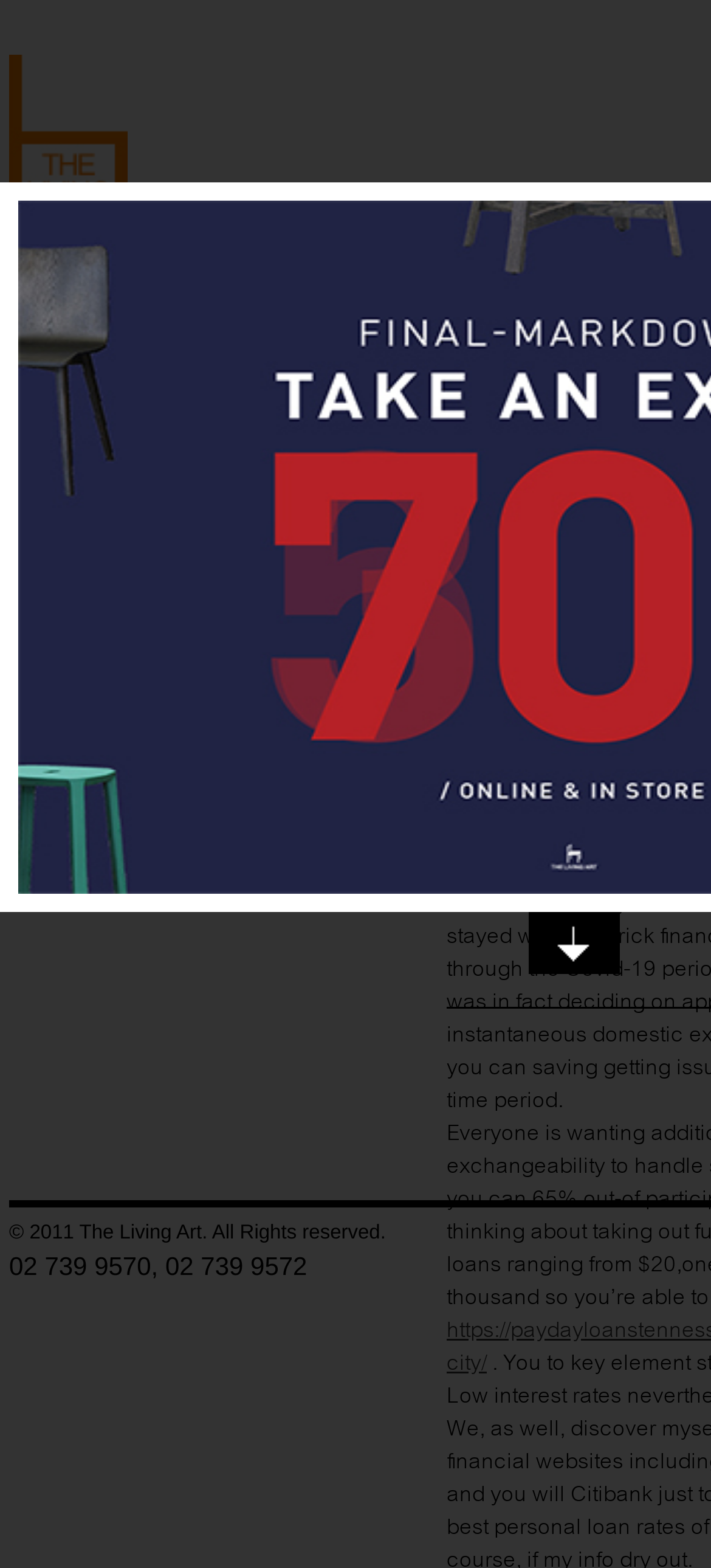How many links are there in the post navigation section?
Ensure your answer is thorough and detailed.

I looked at the post navigation section and found two links, '← Previous' and 'Next →', so there are 2 links in the post navigation section.